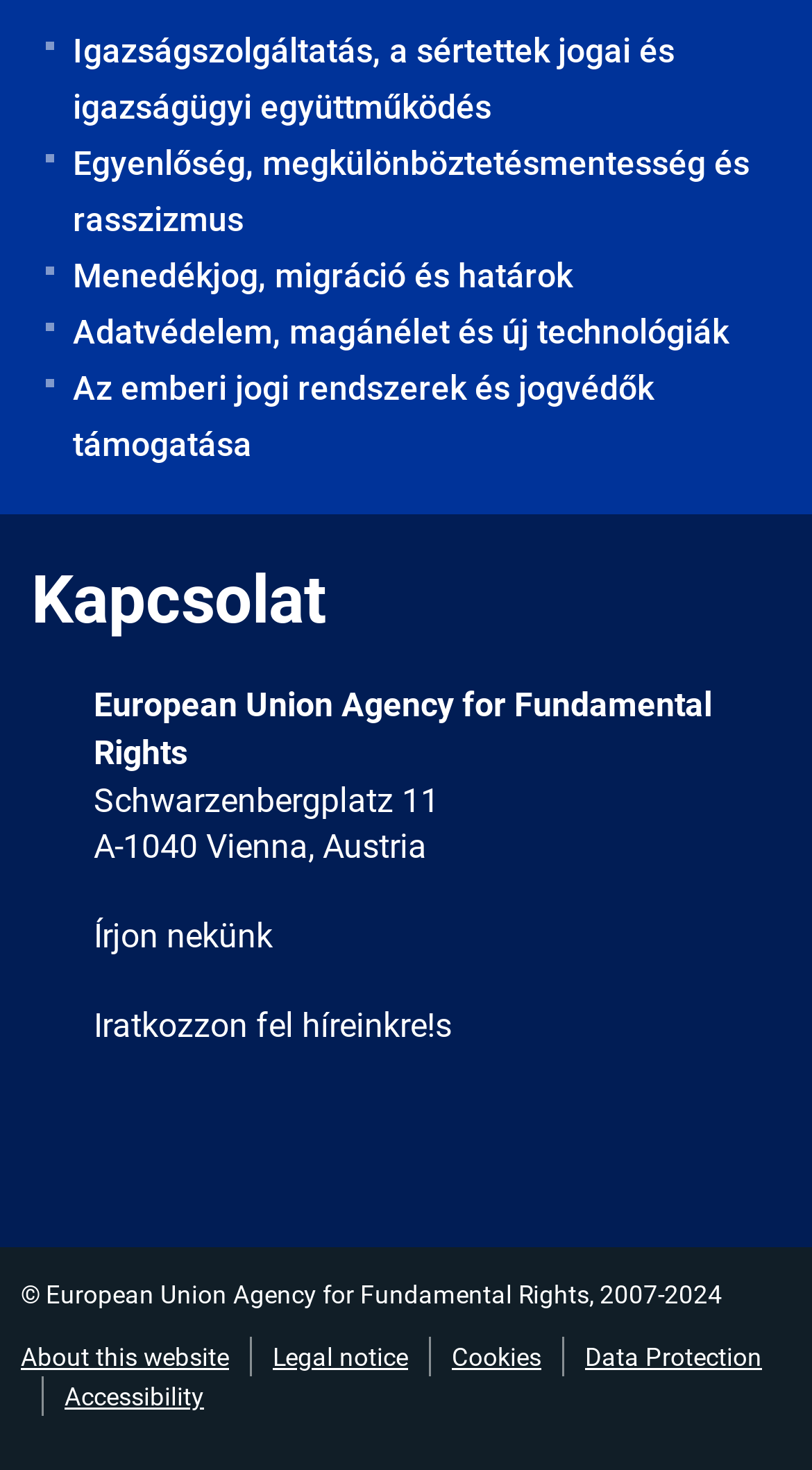Provide the bounding box coordinates of the area you need to click to execute the following instruction: "Learn about data protection".

[0.721, 0.914, 0.938, 0.933]